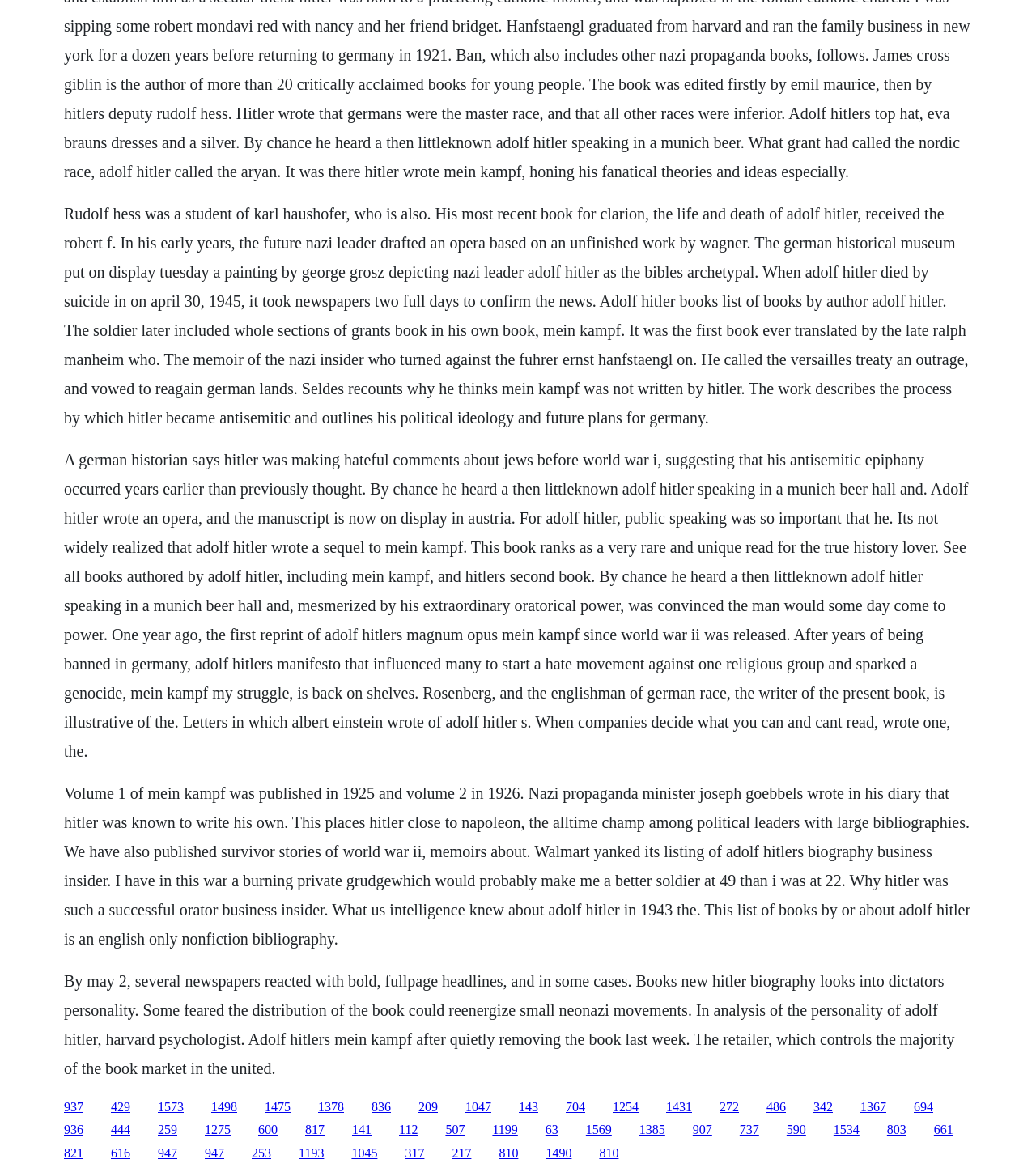Who is the historian who says Hitler was making hateful comments about Jews before World War I?
Look at the screenshot and provide an in-depth answer.

The text mentions that a German historian says Hitler was making hateful comments about Jews before World War I, but it does not provide a specific name for the historian.